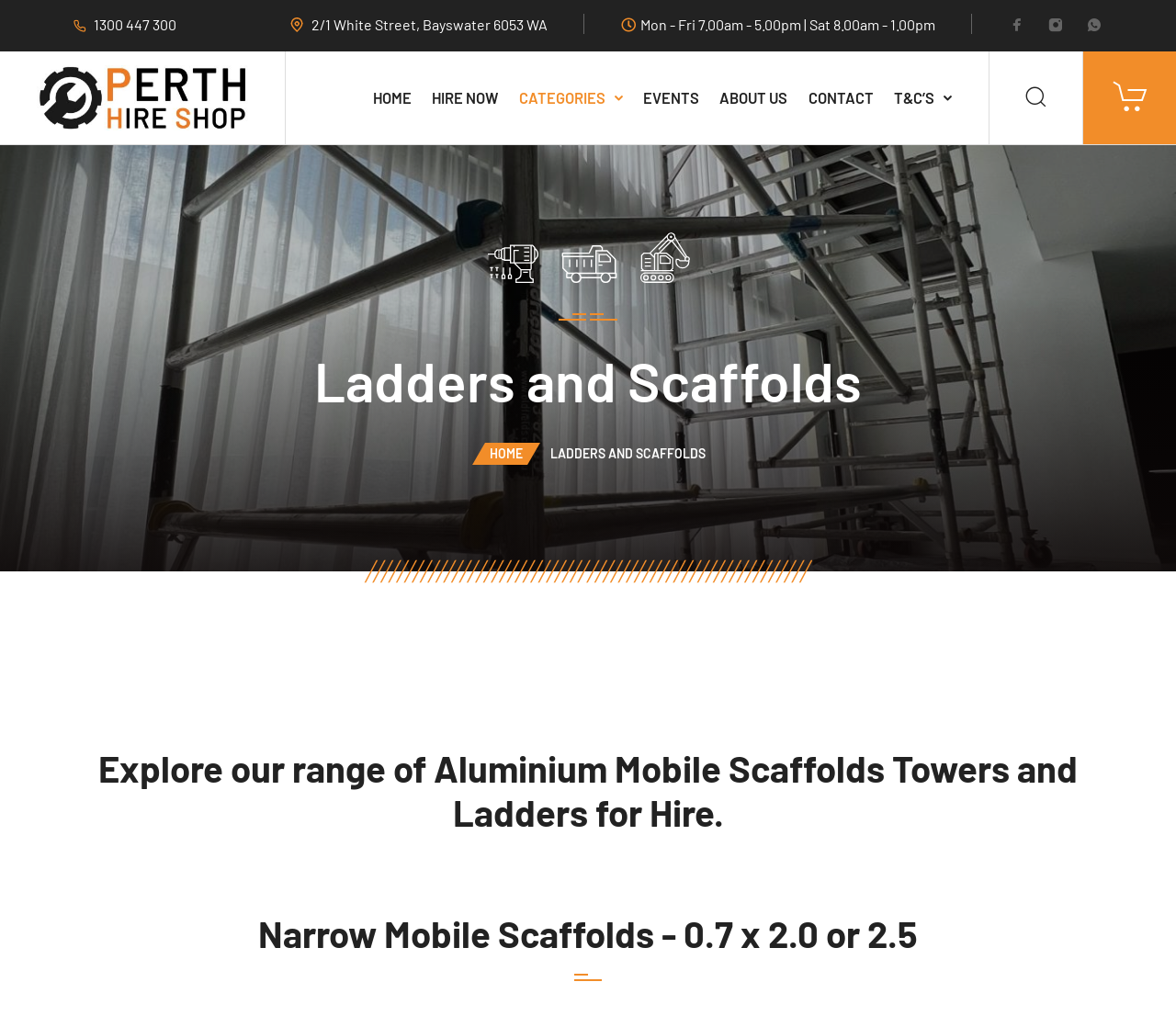Based on the element description: "1300 447 300", identify the UI element and provide its bounding box coordinates. Use four float numbers between 0 and 1, [left, top, right, bottom].

[0.08, 0.015, 0.15, 0.032]